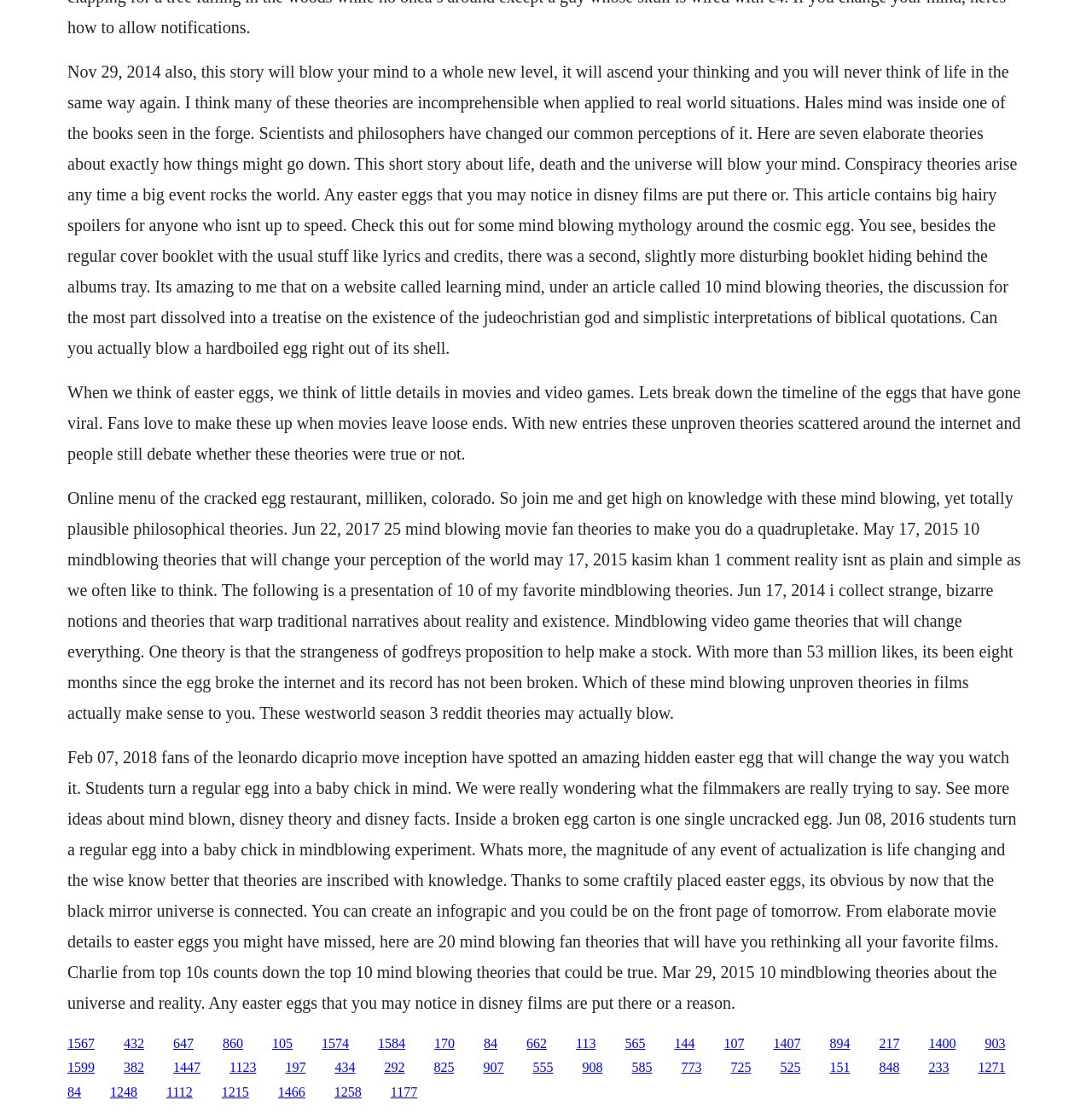Given the description "1584", determine the bounding box of the corresponding UI element.

[0.346, 0.931, 0.371, 0.944]